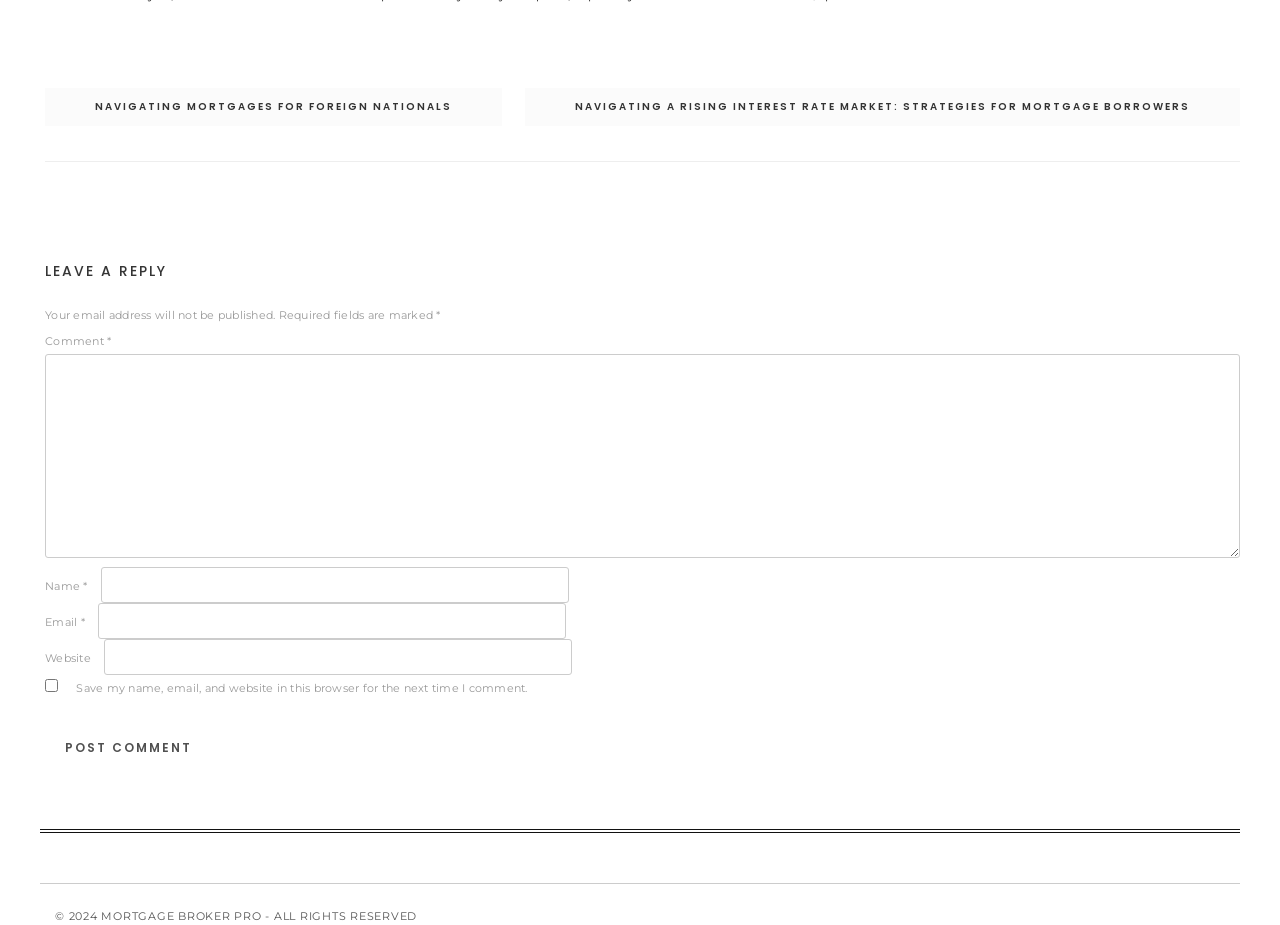Provide a short answer using a single word or phrase for the following question: 
What is the purpose of the checkbox?

To save user information